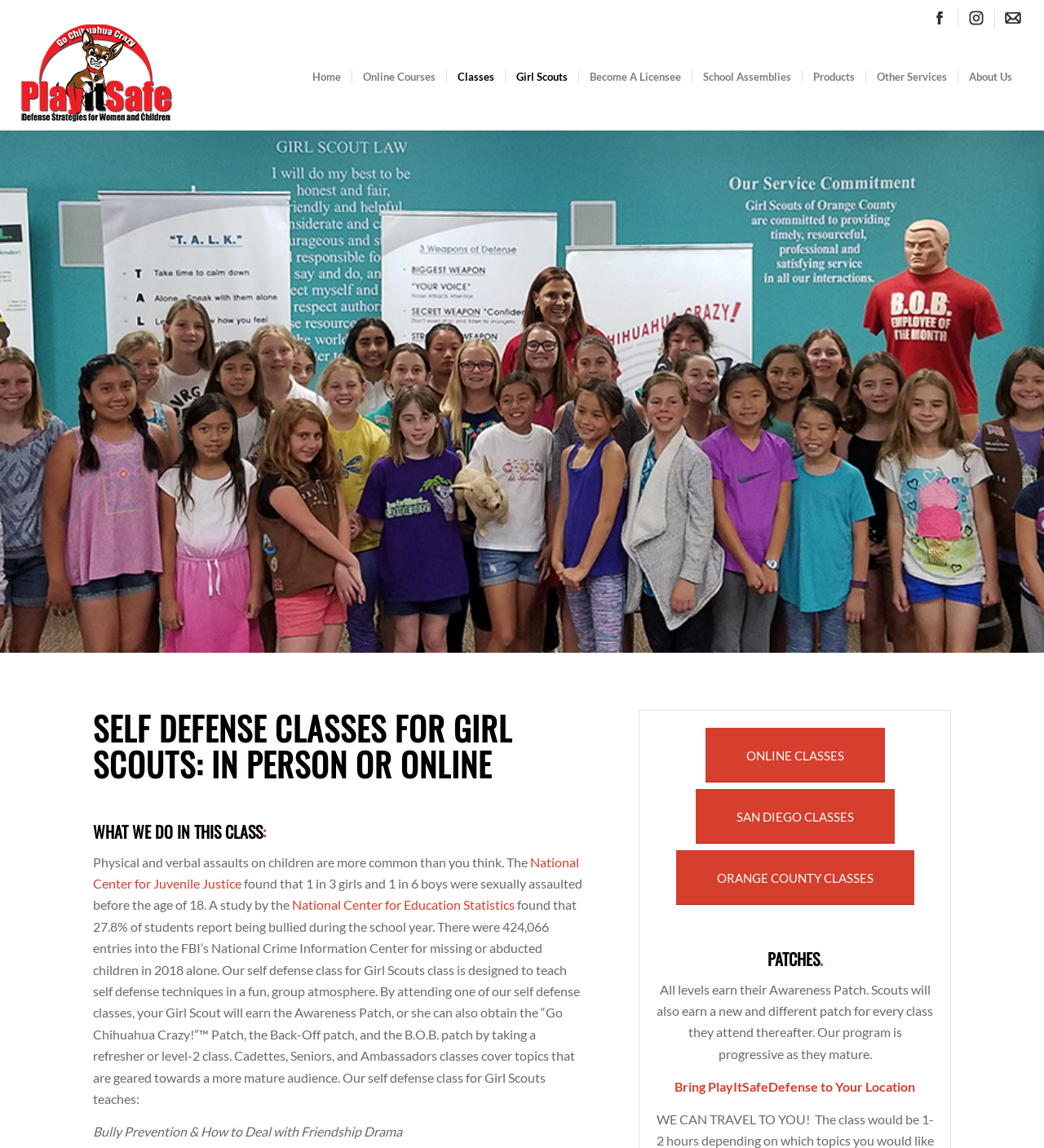Determine the bounding box coordinates of the section to be clicked to follow the instruction: "View Products". The coordinates should be given as four float numbers between 0 and 1, formatted as [left, top, right, bottom].

[0.768, 0.021, 0.829, 0.113]